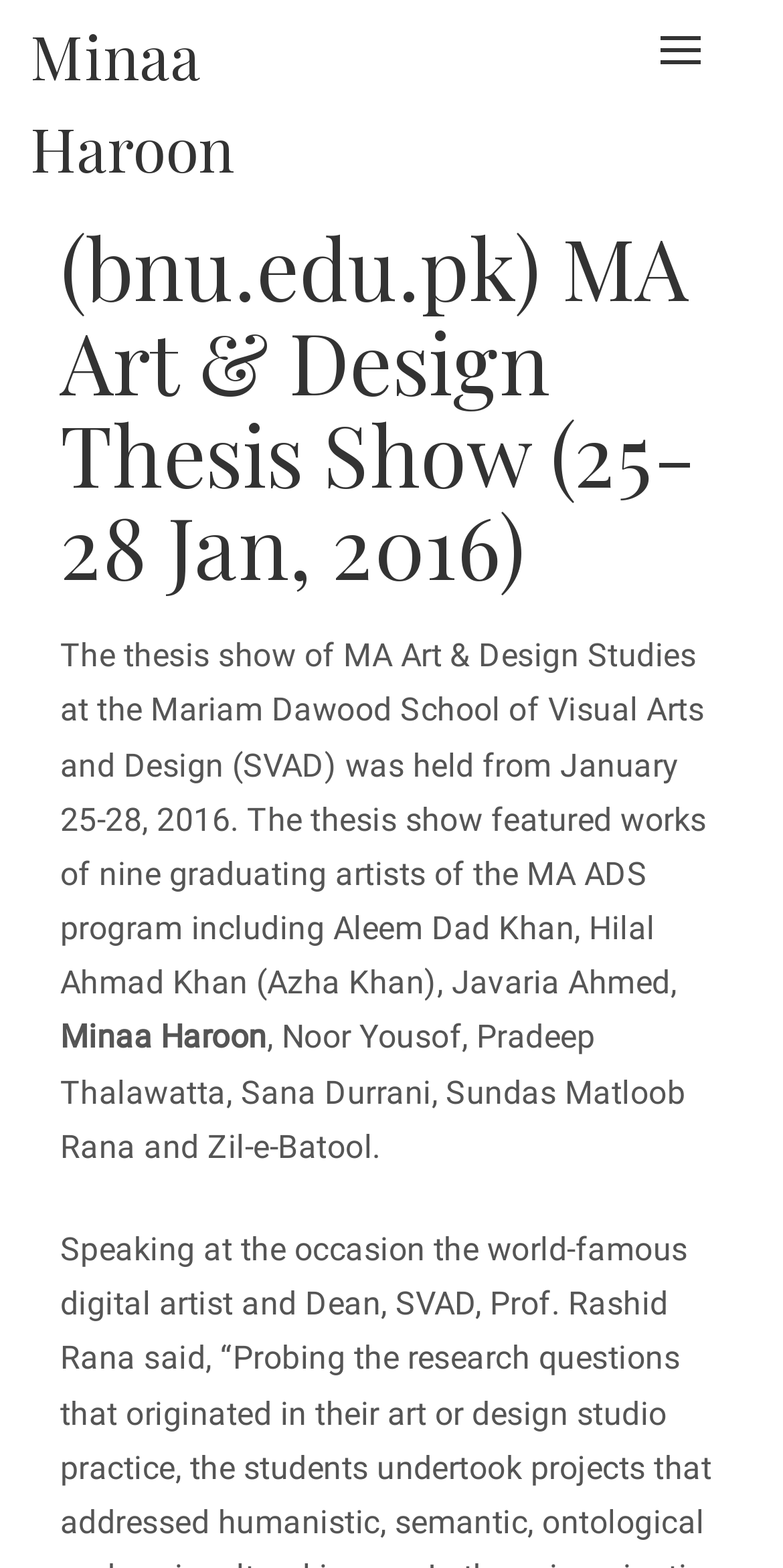Answer the question in one word or a short phrase:
Who is one of the graduating artists featured in the thesis show?

Minaa Haroon